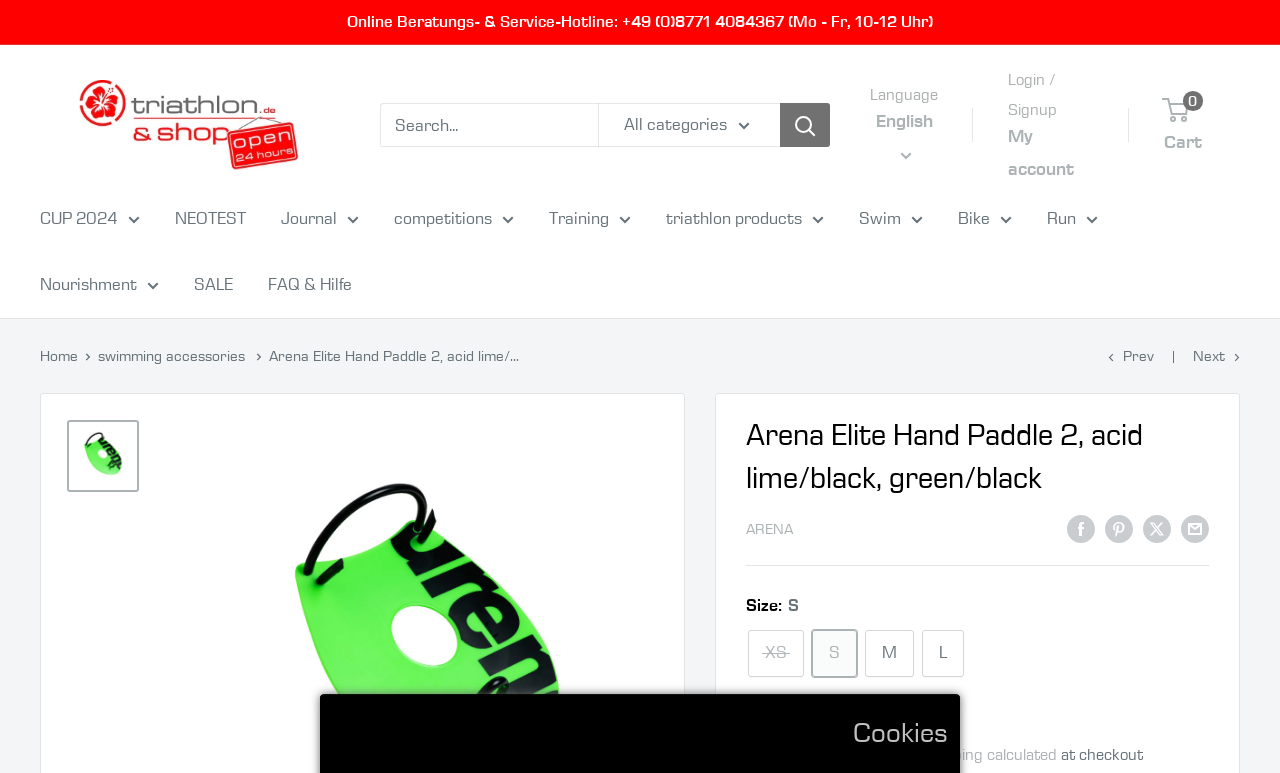Locate the bounding box coordinates of the clickable part needed for the task: "Select language".

[0.68, 0.134, 0.733, 0.221]